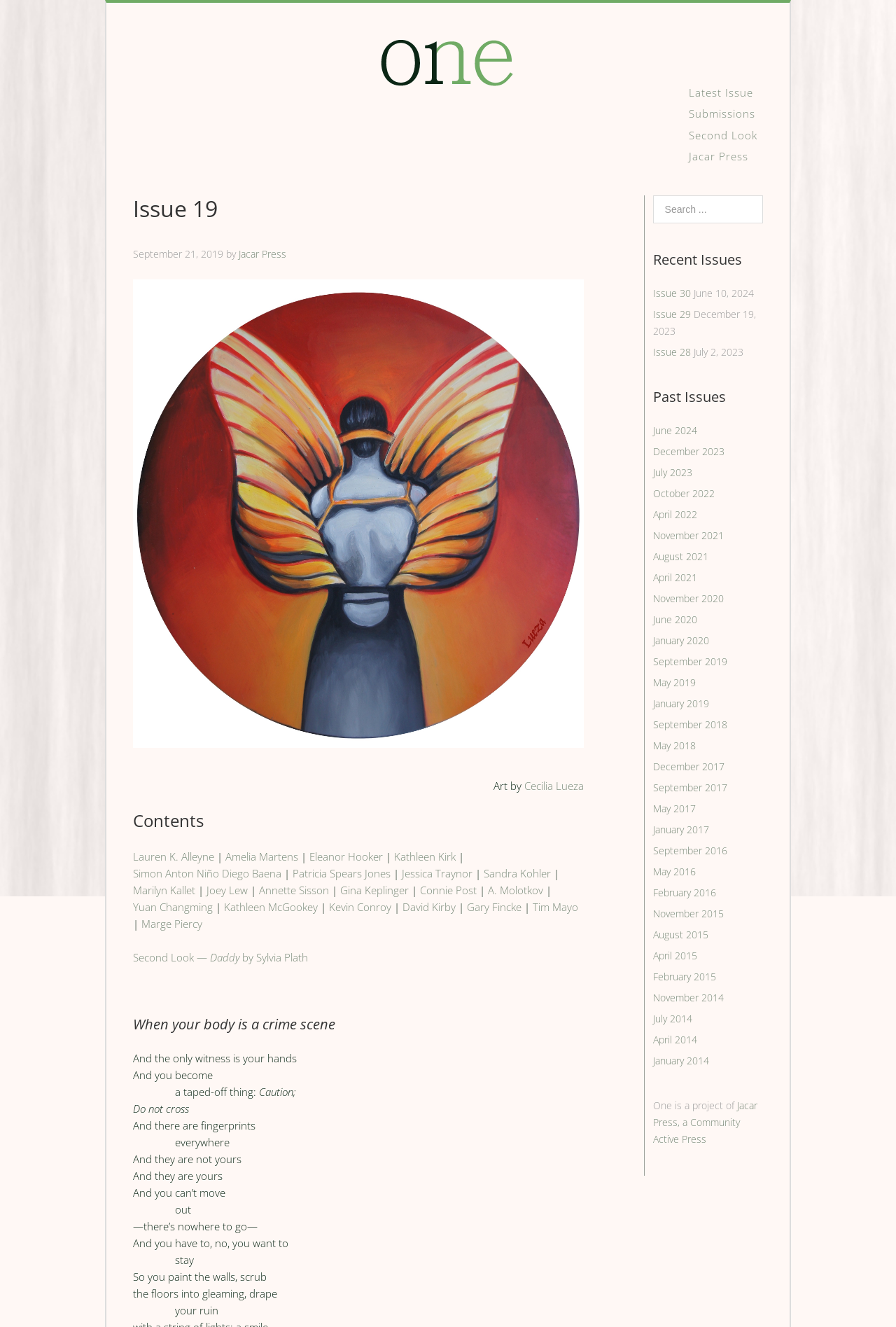Based on the element description: "title="One"", identify the UI element and provide its bounding box coordinates. Use four float numbers between 0 and 1, [left, top, right, bottom].

[0.383, 0.062, 0.617, 0.082]